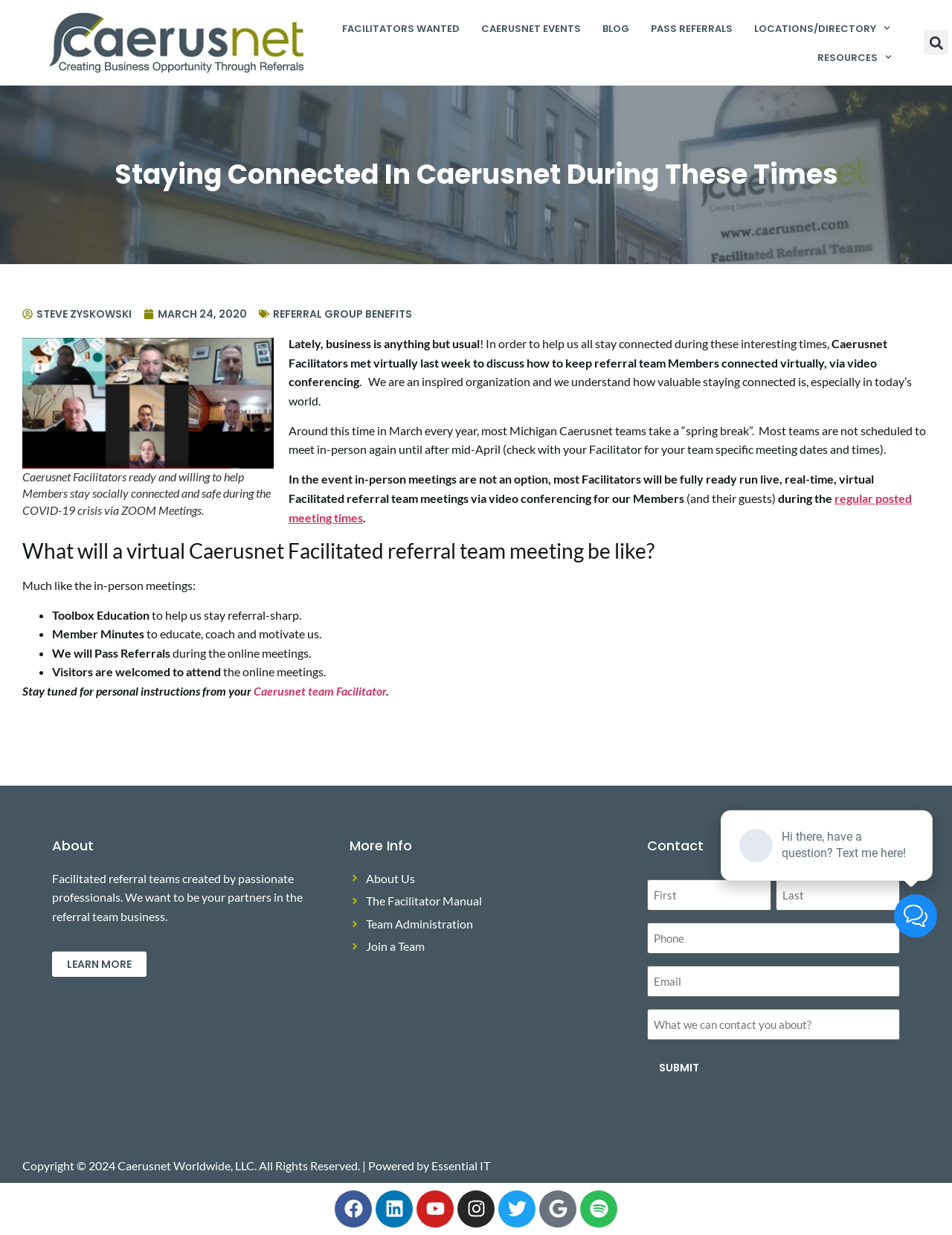What is the format of virtual Caerusnet Facilitated referral team meetings?
Please use the image to deliver a detailed and complete answer.

The webpage mentions that Facilitators will be fully ready to run live, real-time, virtual Facilitated referral team meetings via video conferencing for Members, which suggests that this is the format of the virtual meetings.